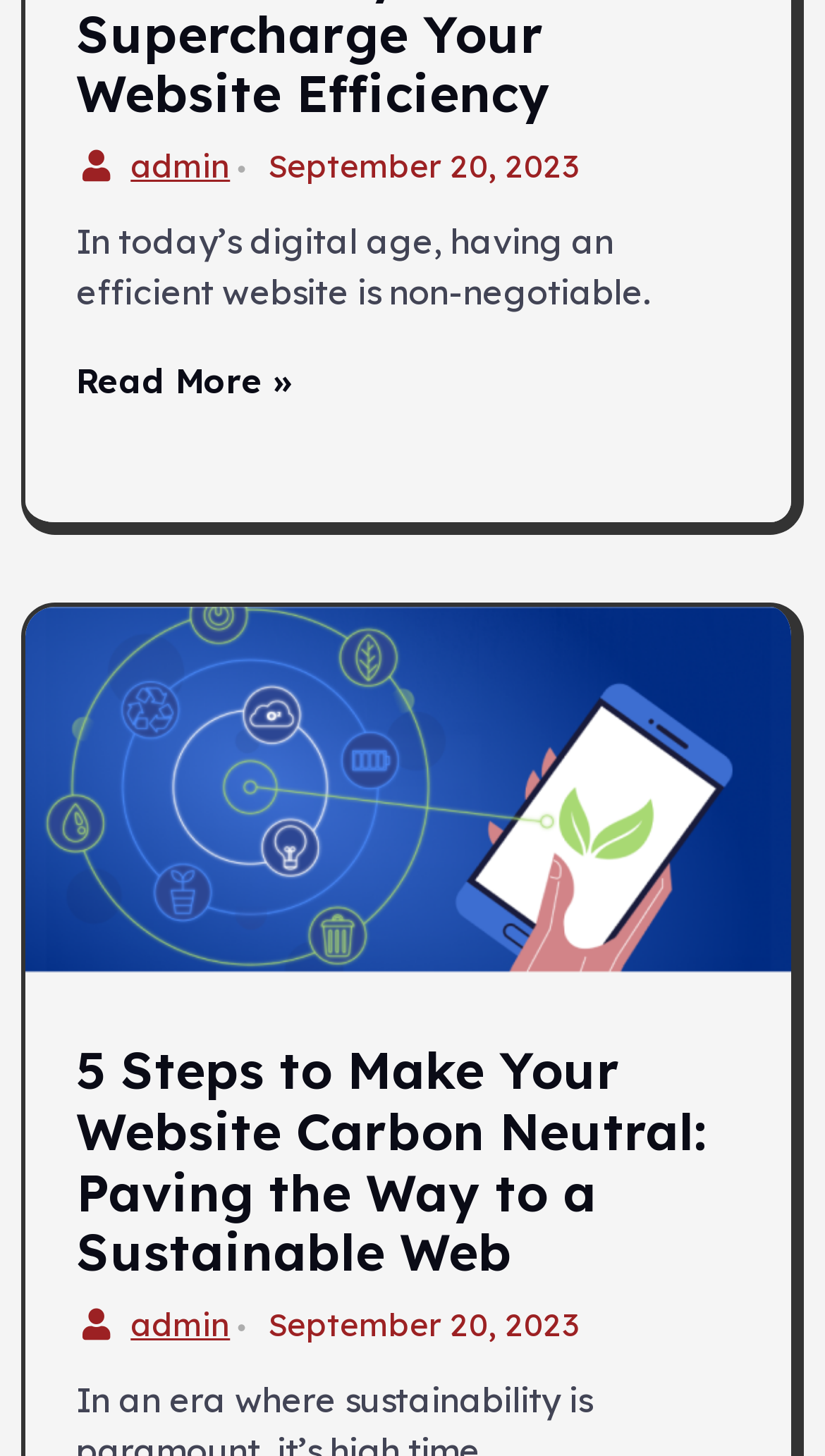Use the information in the screenshot to answer the question comprehensively: How many links are visible on the webpage?

I counted four visible links on the webpage: 'admin' at the top, 'Read More »', '5 Steps to Make Your Website Carbon Neutral: Paving the Way to a Sustainable Web', and 'admin' at the bottom.